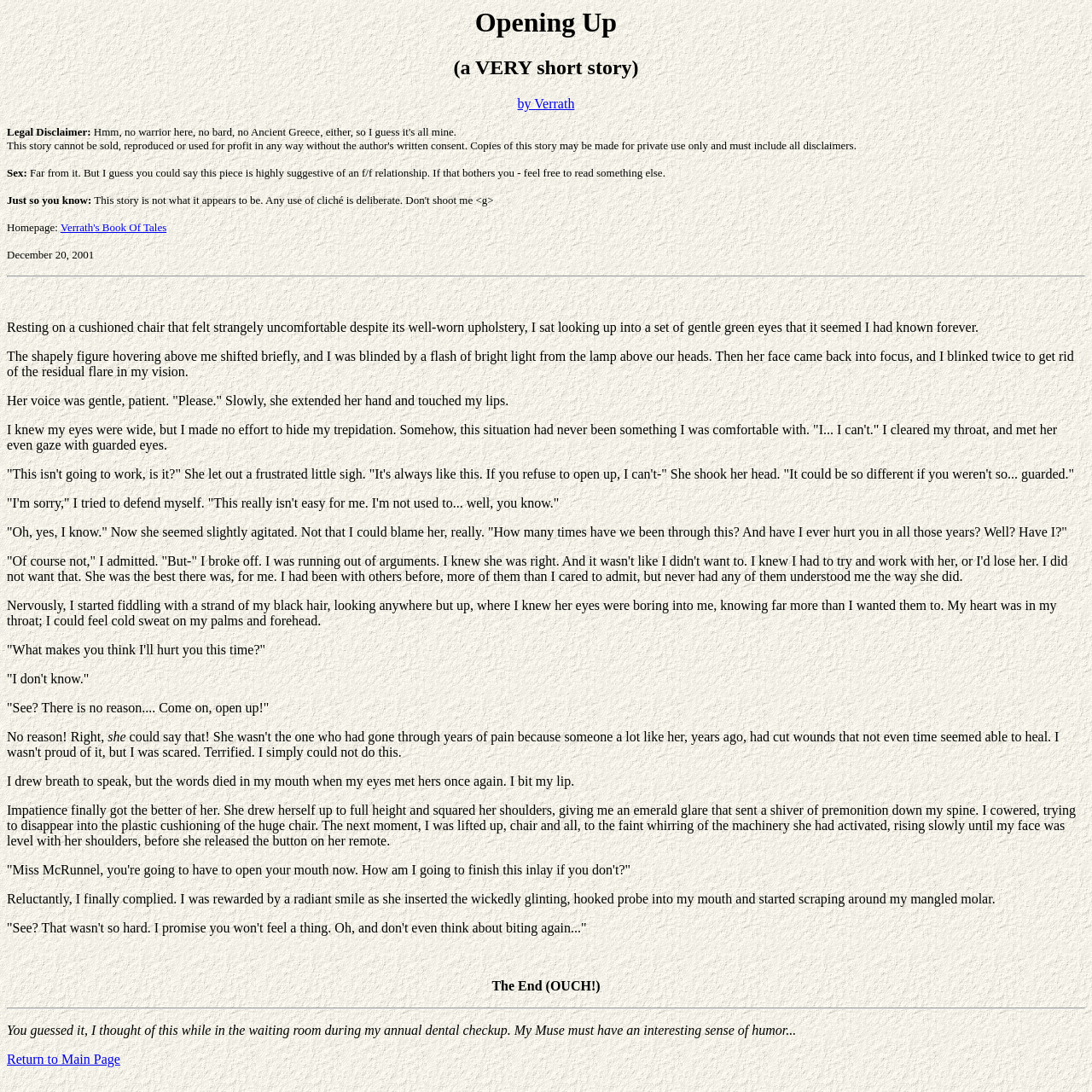Carefully examine the image and provide an in-depth answer to the question: What is the author's name?

The author's name is mentioned in the link 'by Verrath' which is located below the heading '(a VERY short story)'.